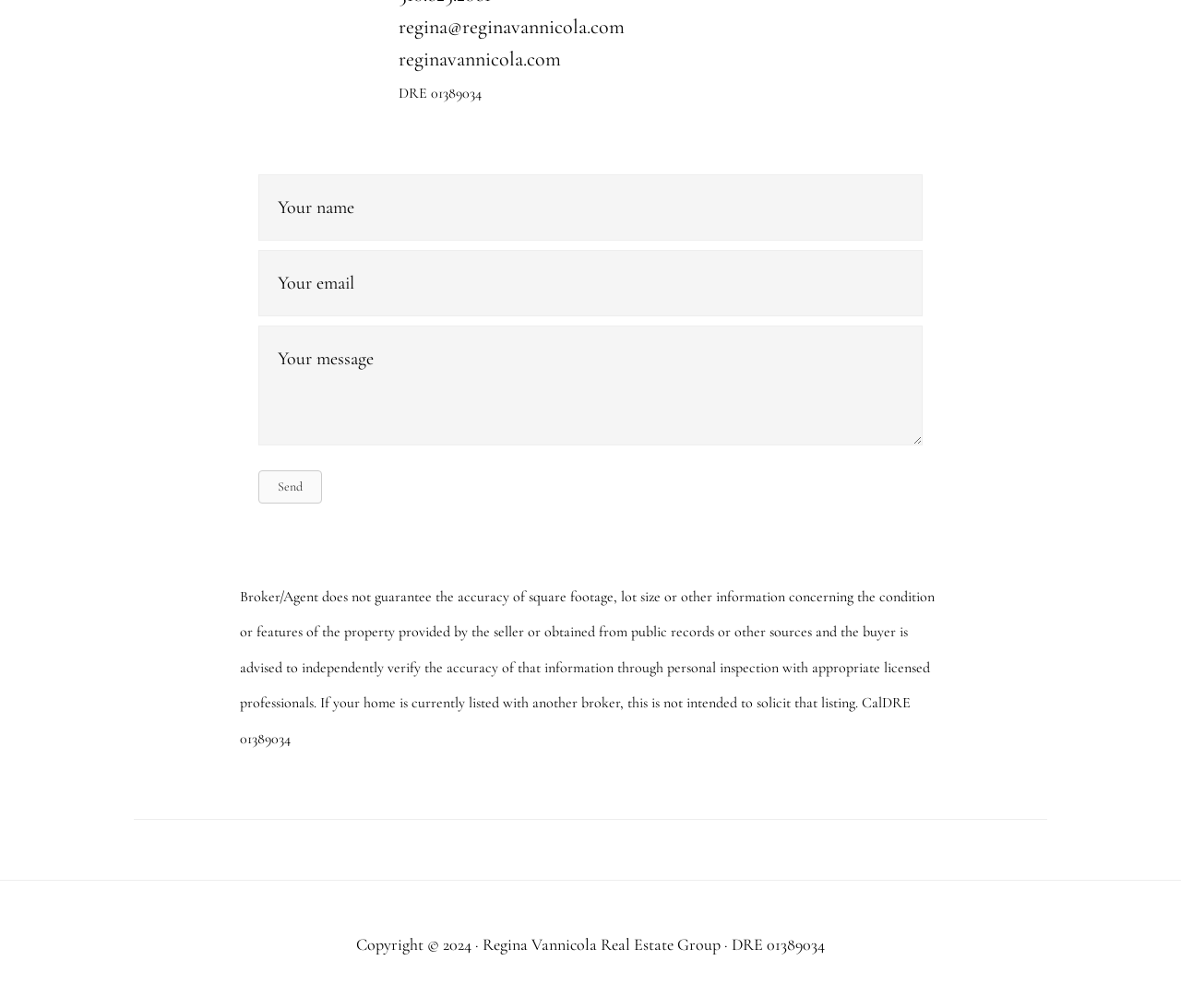What is the license number of the real estate agent?
Answer the question in a detailed and comprehensive manner.

The license number of the real estate agent is displayed twice on the webpage, once at the top and once at the bottom, as a static text element.